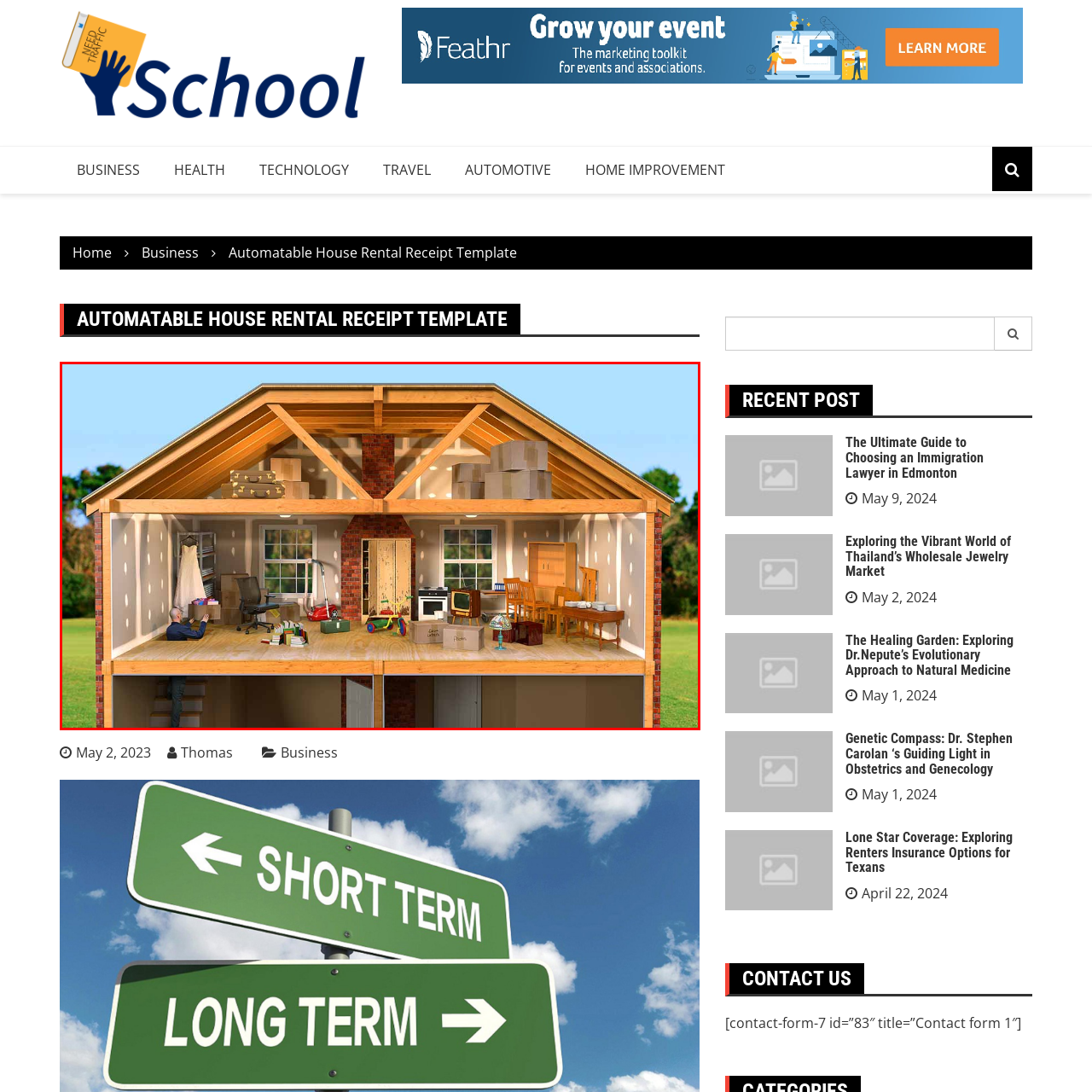What is the purpose of the staircase?
Carefully analyze the image within the red bounding box and give a comprehensive response to the question using details from the image.

The caption states that a staircase leads down to the entrance, implying that its purpose is to connect the upper floor to the entrance of the house.